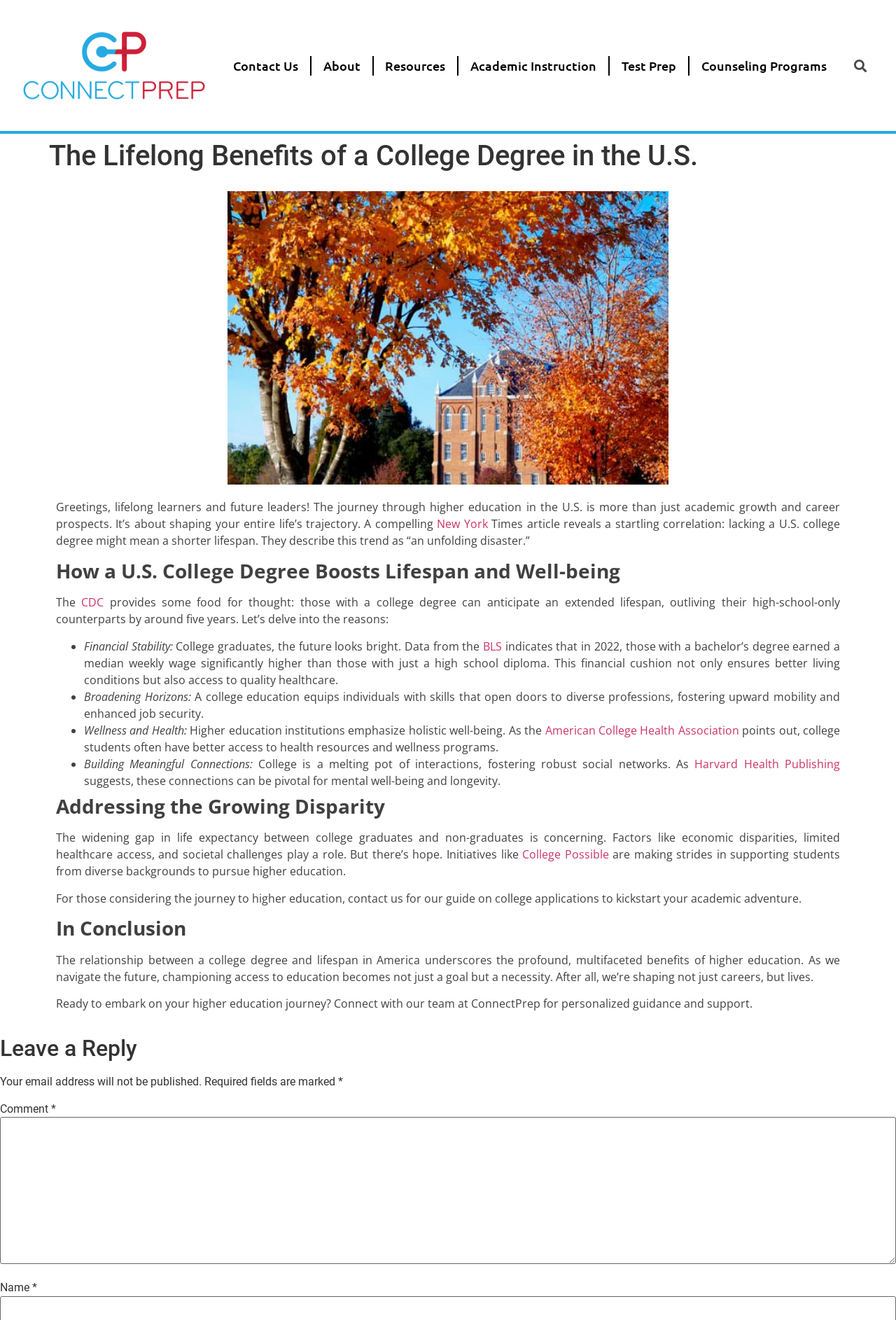Can you find the bounding box coordinates of the area I should click to execute the following instruction: "Leave a reply"?

[0.0, 0.784, 1.0, 0.805]